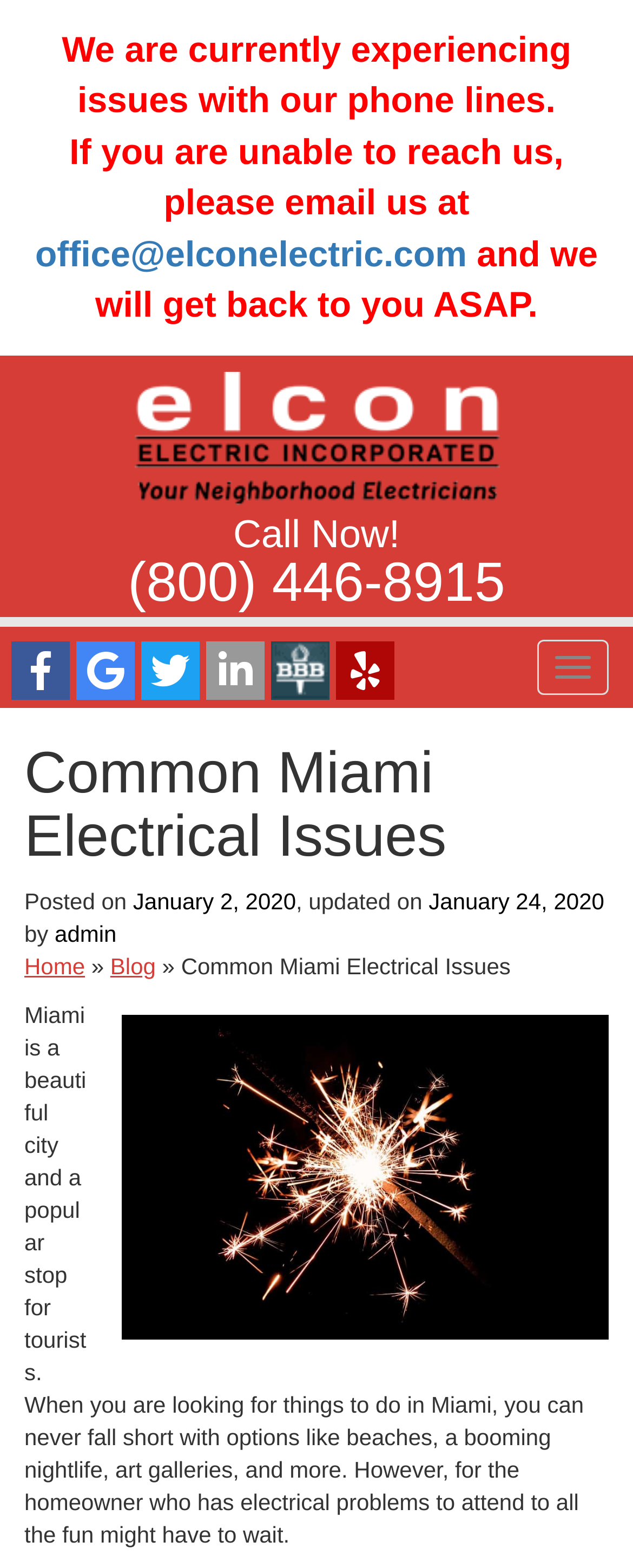Specify the bounding box coordinates (top-left x, top-left y, bottom-right x, bottom-right y) of the UI element in the screenshot that matches this description: title="Google My Business"

[0.121, 0.409, 0.213, 0.446]